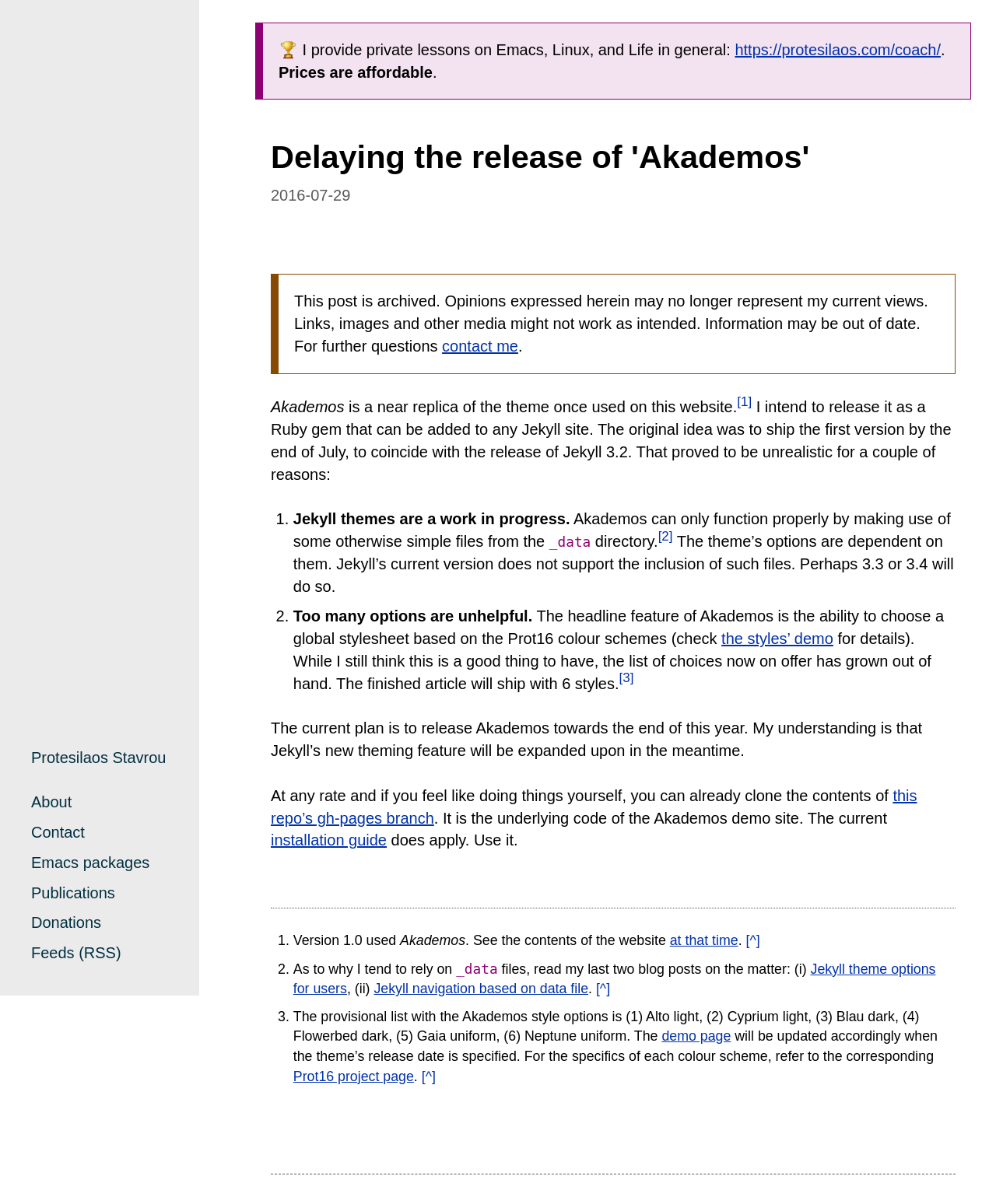Identify the bounding box coordinates of the section to be clicked to complete the task described by the following instruction: "Contact the author". The coordinates should be four float numbers between 0 and 1, formatted as [left, top, right, bottom].

[0.444, 0.28, 0.52, 0.294]